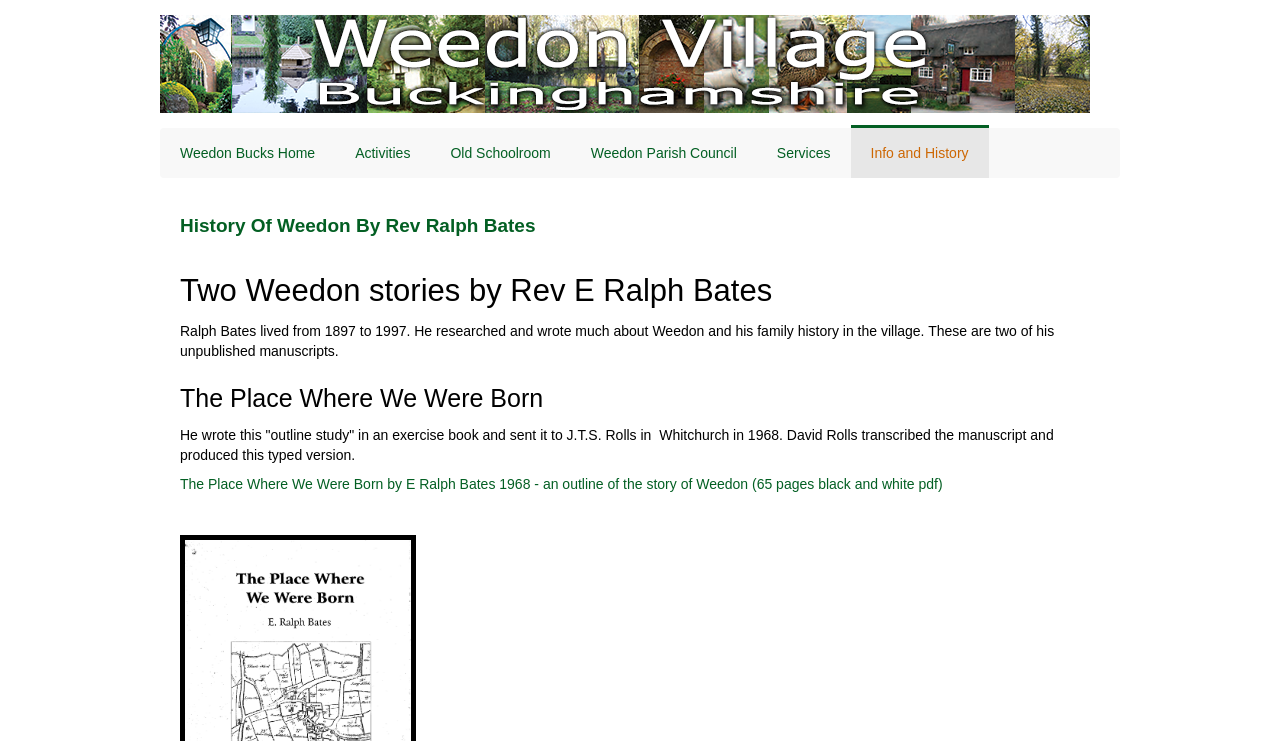Please specify the bounding box coordinates of the clickable section necessary to execute the following command: "Click the CONTACT US link".

None